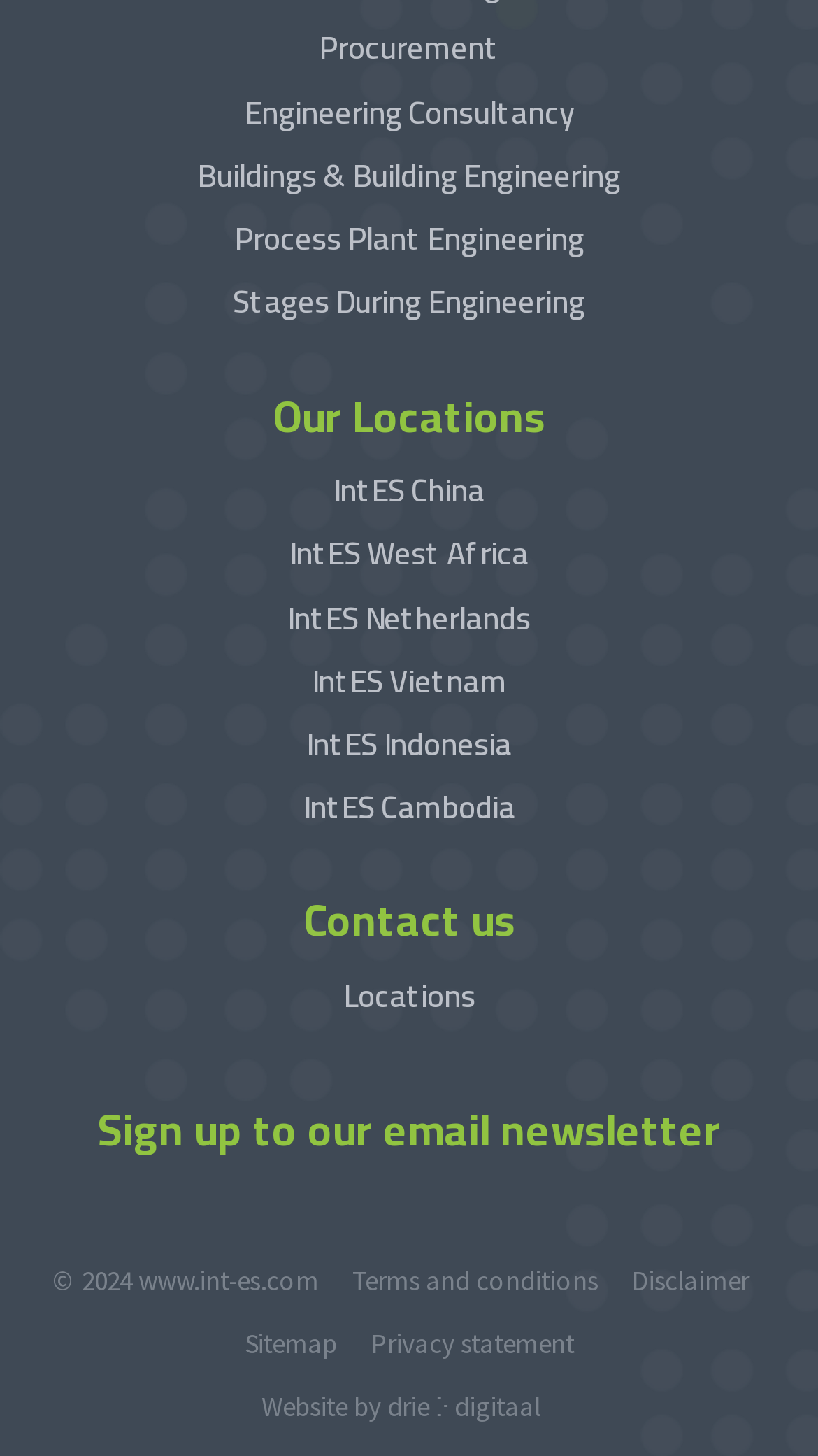Identify the bounding box coordinates for the UI element described as follows: Buildings & Building Engineering. Use the format (top-left x, top-left y, bottom-right x, bottom-right y) and ensure all values are floating point numbers between 0 and 1.

[0.241, 0.099, 0.759, 0.141]